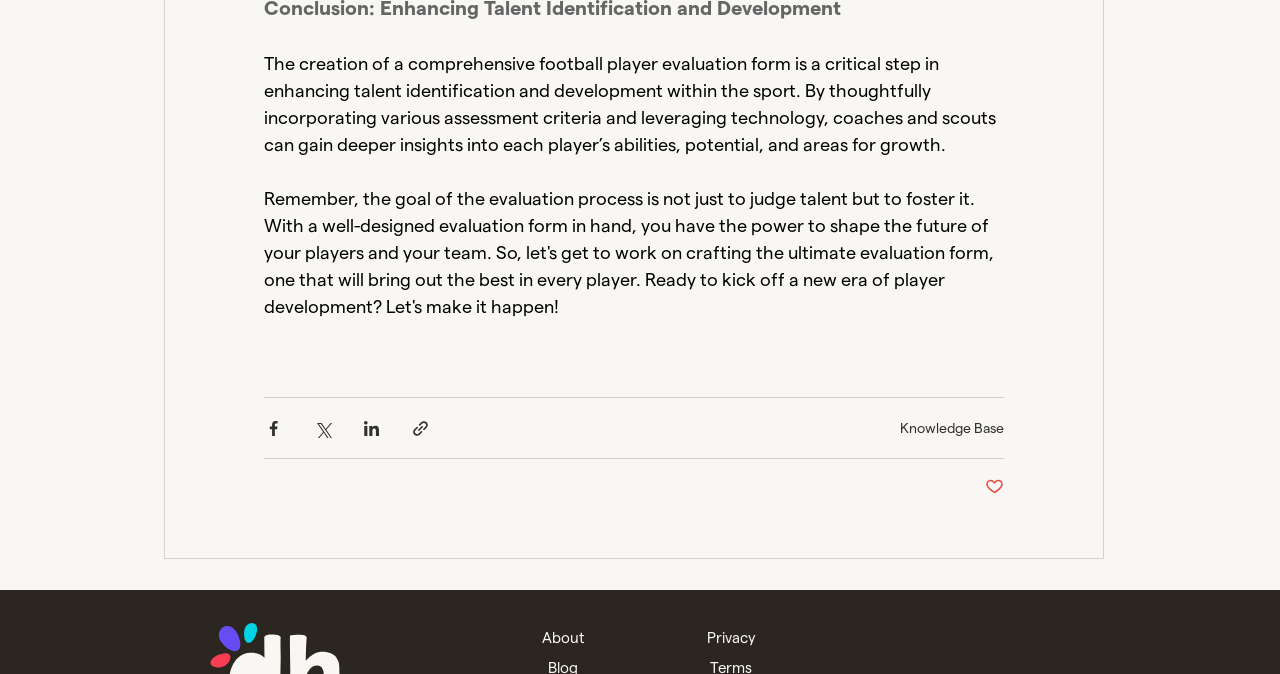Utilize the details in the image to give a detailed response to the question: What is the main topic of the webpage?

The main topic of the webpage is about creating a comprehensive football player evaluation form, which is mentioned in the StaticText element at the top of the webpage.